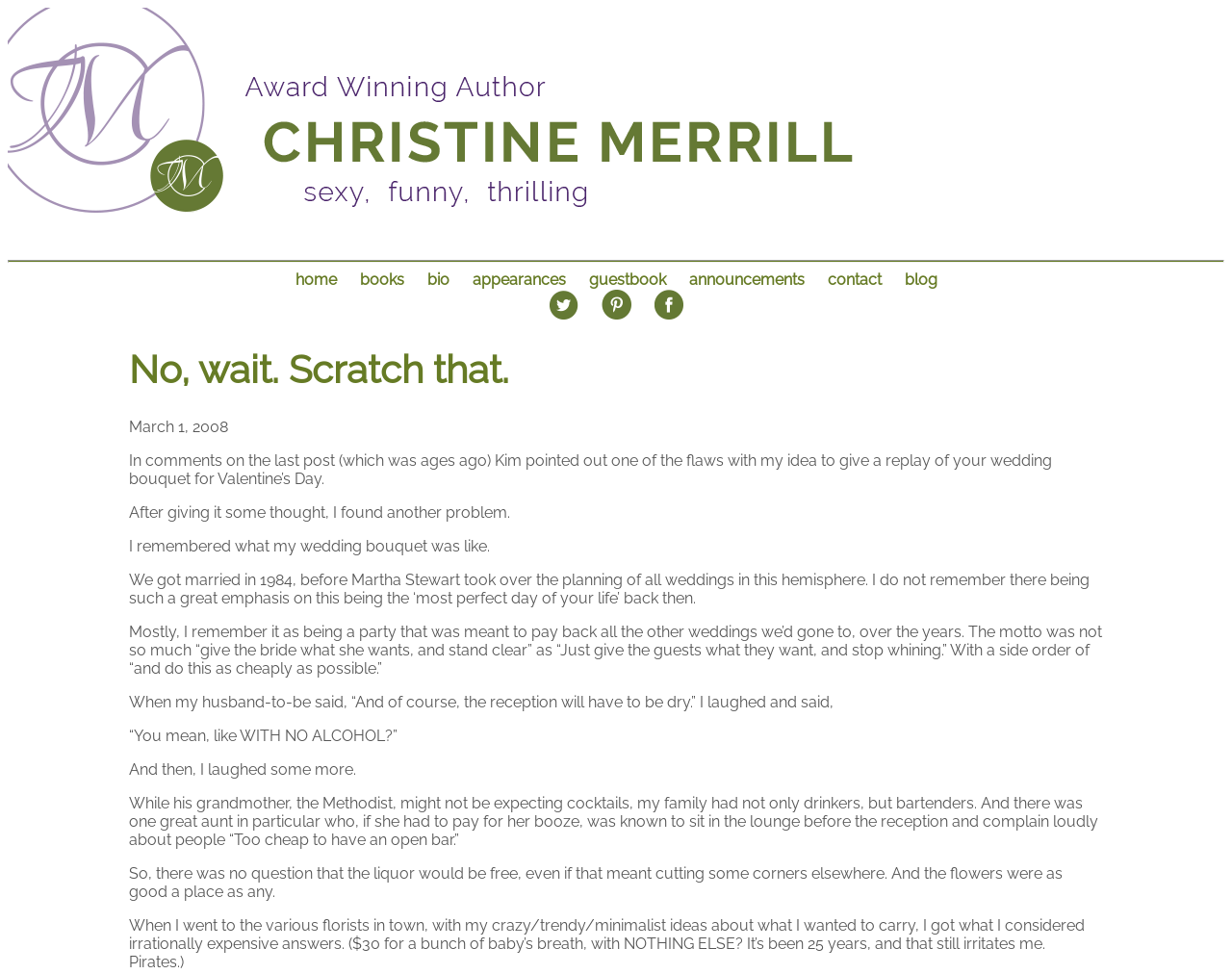Locate the bounding box coordinates of the clickable region to complete the following instruction: "read the post from March 1, 2008."

[0.105, 0.428, 0.185, 0.447]